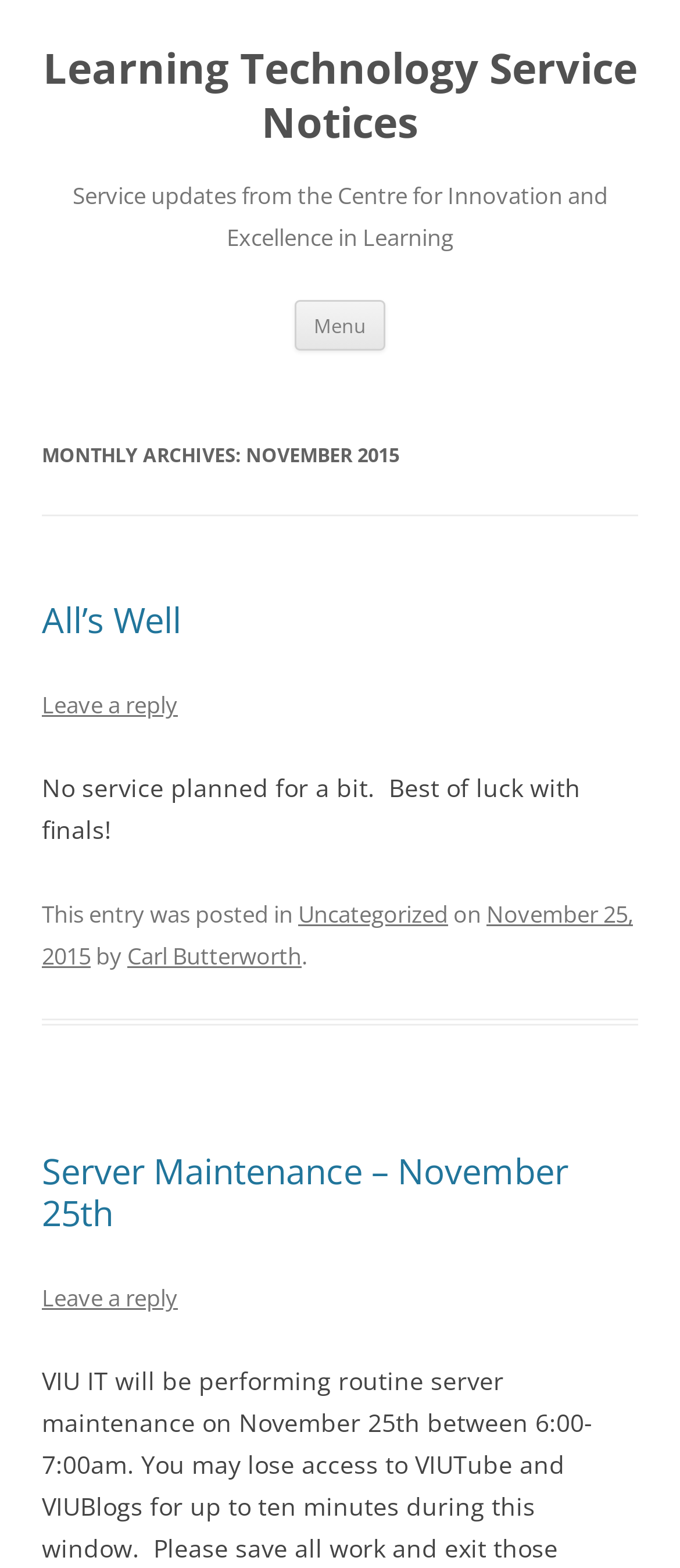Answer briefly with one word or phrase:
What is the date of the second post?

November 25, 2015